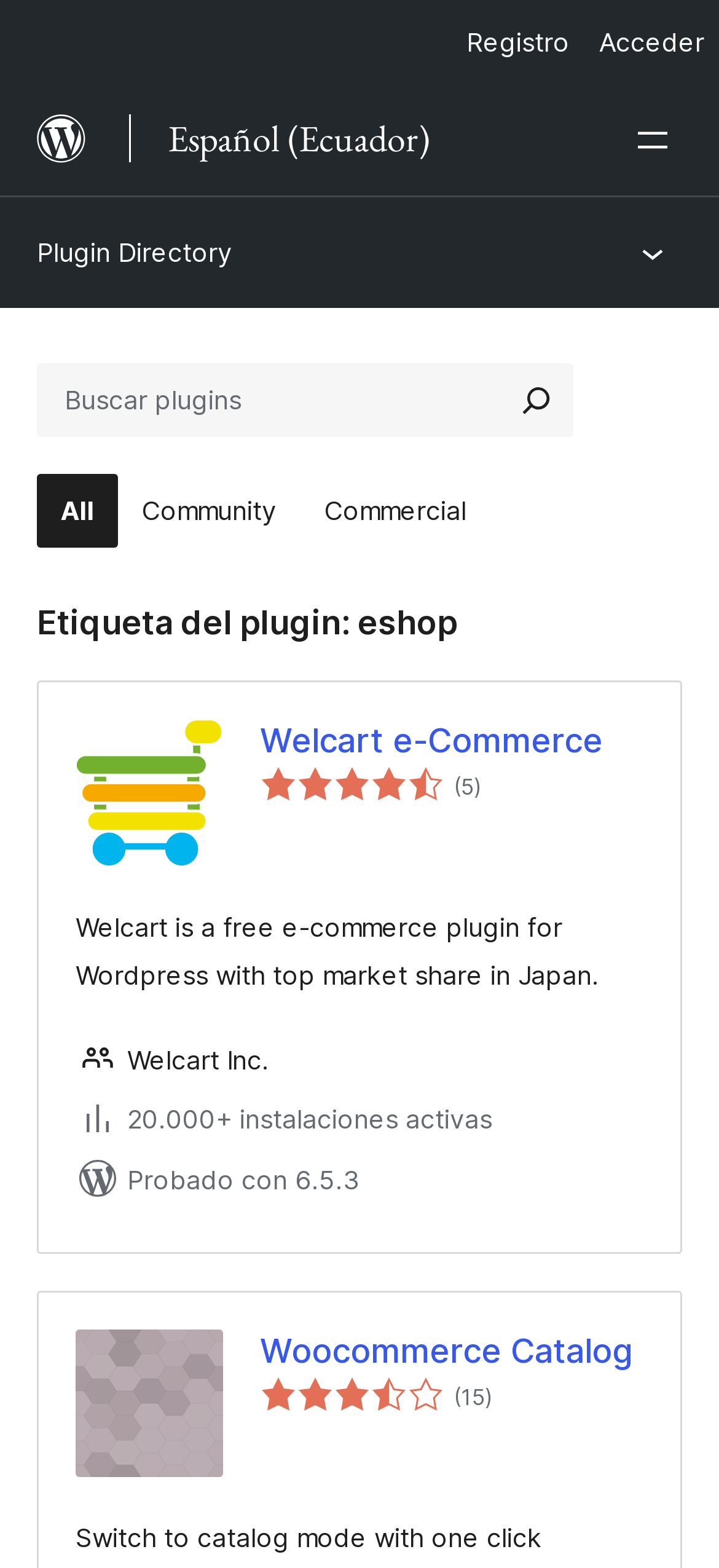Generate an in-depth caption that captures all aspects of the webpage.

The webpage is a plugin directory page on WordPress.org, specifically showcasing plugins in the "eshop" category. At the top, there is a menu with two items: "Acceder" and "Registro". To the left of the menu, there is a WordPress.org logo. Below the menu, there is a figure with a link to WordPress.org and a text "Español (Ecuador)".

On the right side of the page, there is a button to open a menu, which has a popup dialog. Below this button, there is a link to the "Plugin Directory". Further down, there is a search bar with a button to search for plugins. The search bar has a placeholder text "Buscar" and an image.

Below the search bar, there is a navigation menu with three links: "All", "Community", and "Commercial". Following this menu, there is a heading that reads "Etiqueta del plugin: eshop".

The main content of the page is a list of plugins, each with its own section. The first plugin is "Welcart e-Commerce", which has a rating of 4.5 out of 5 stars based on 5 reviews. There is a brief description of the plugin, which is a free e-commerce plugin for WordPress with top market share in Japan. Below this, there is a footer section with information about the plugin developer, Welcart Inc., and some statistics about the plugin's usage.

The second plugin is "Woocommerce Catalog", which has a rating of 3.5 out of 5 stars based on 15 reviews. There is no description provided for this plugin.